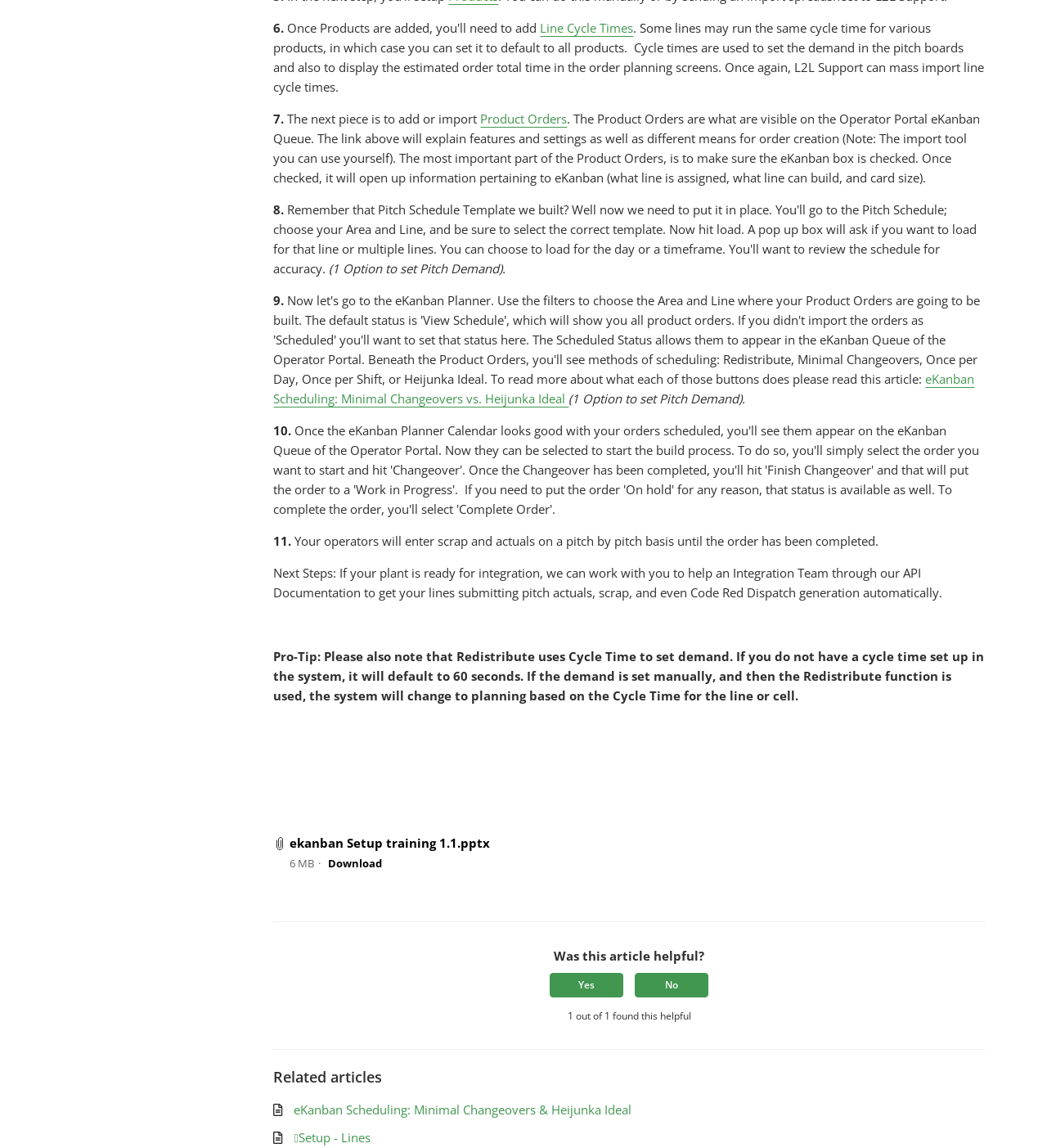Please provide the bounding box coordinates for the element that needs to be clicked to perform the following instruction: "Click on 'ekanban Setup training 1.1.pptx'". The coordinates should be given as four float numbers between 0 and 1, i.e., [left, top, right, bottom].

[0.277, 0.727, 0.468, 0.741]